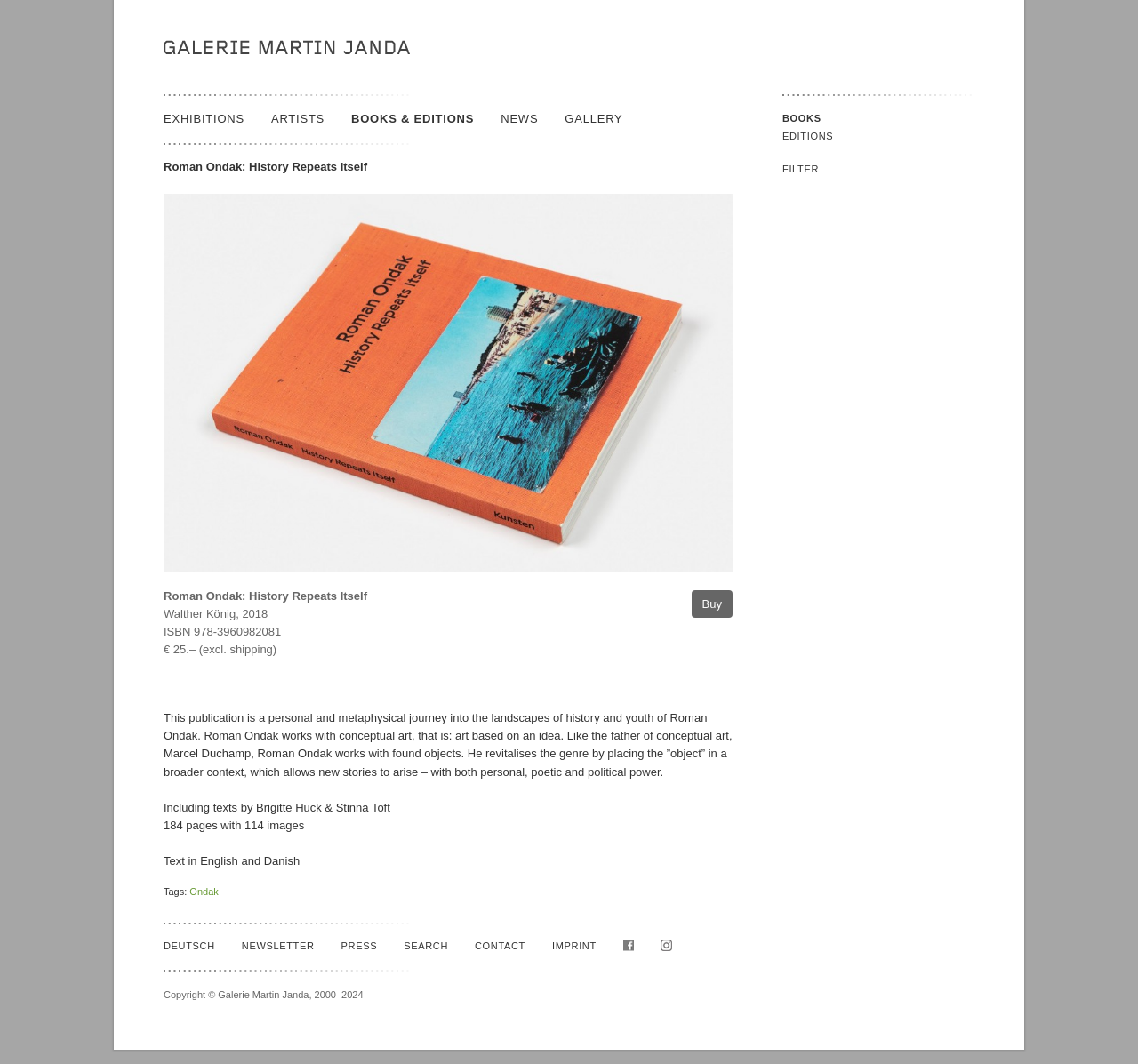Carefully examine the image and provide an in-depth answer to the question: What is the name of the gallery?

The answer can be found in the link element 'Galerie Martin Janda' which is a part of the Root Element. This link is likely to be the name of the gallery.